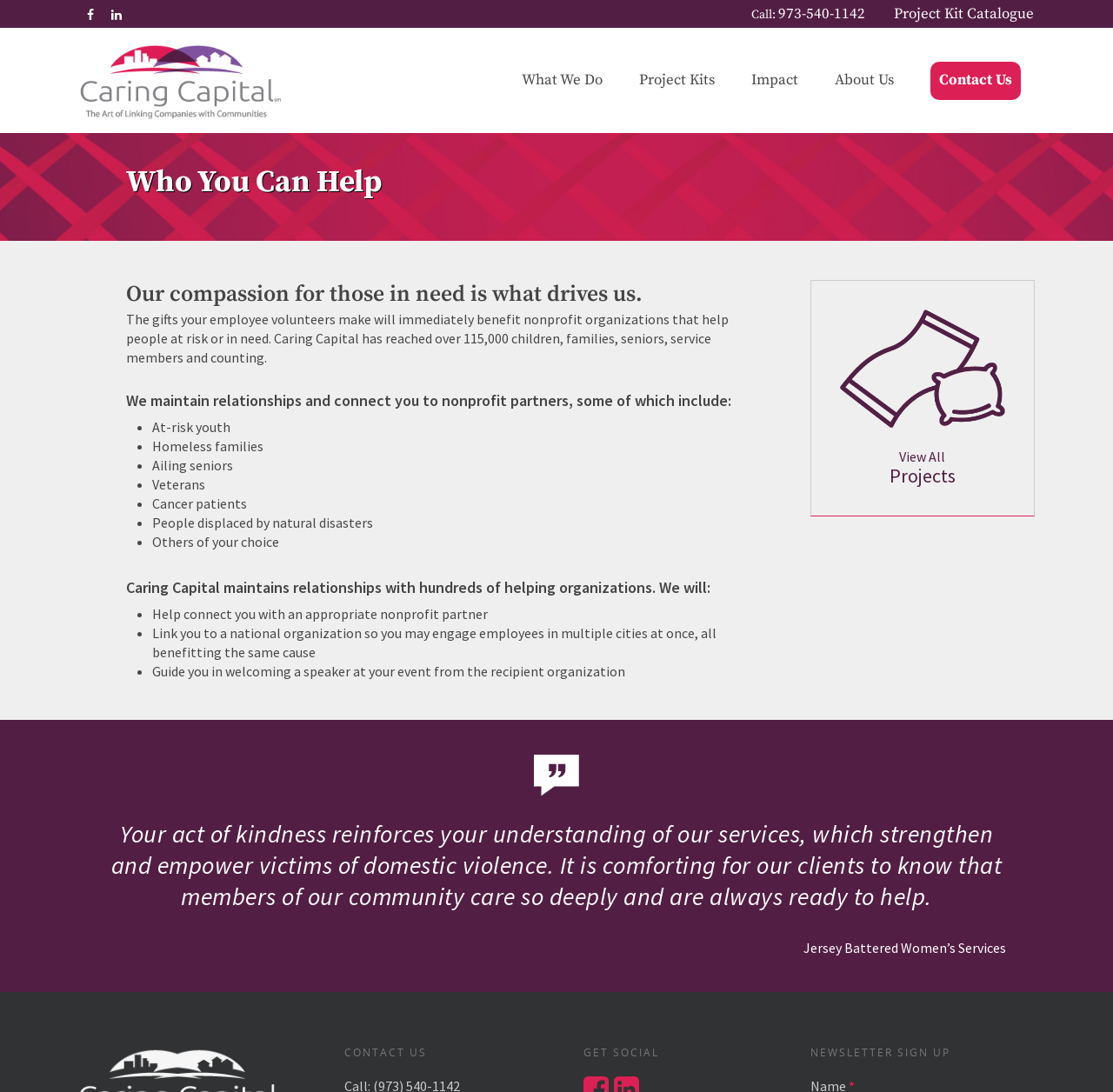Generate the main heading text from the webpage.

Who You Can Help